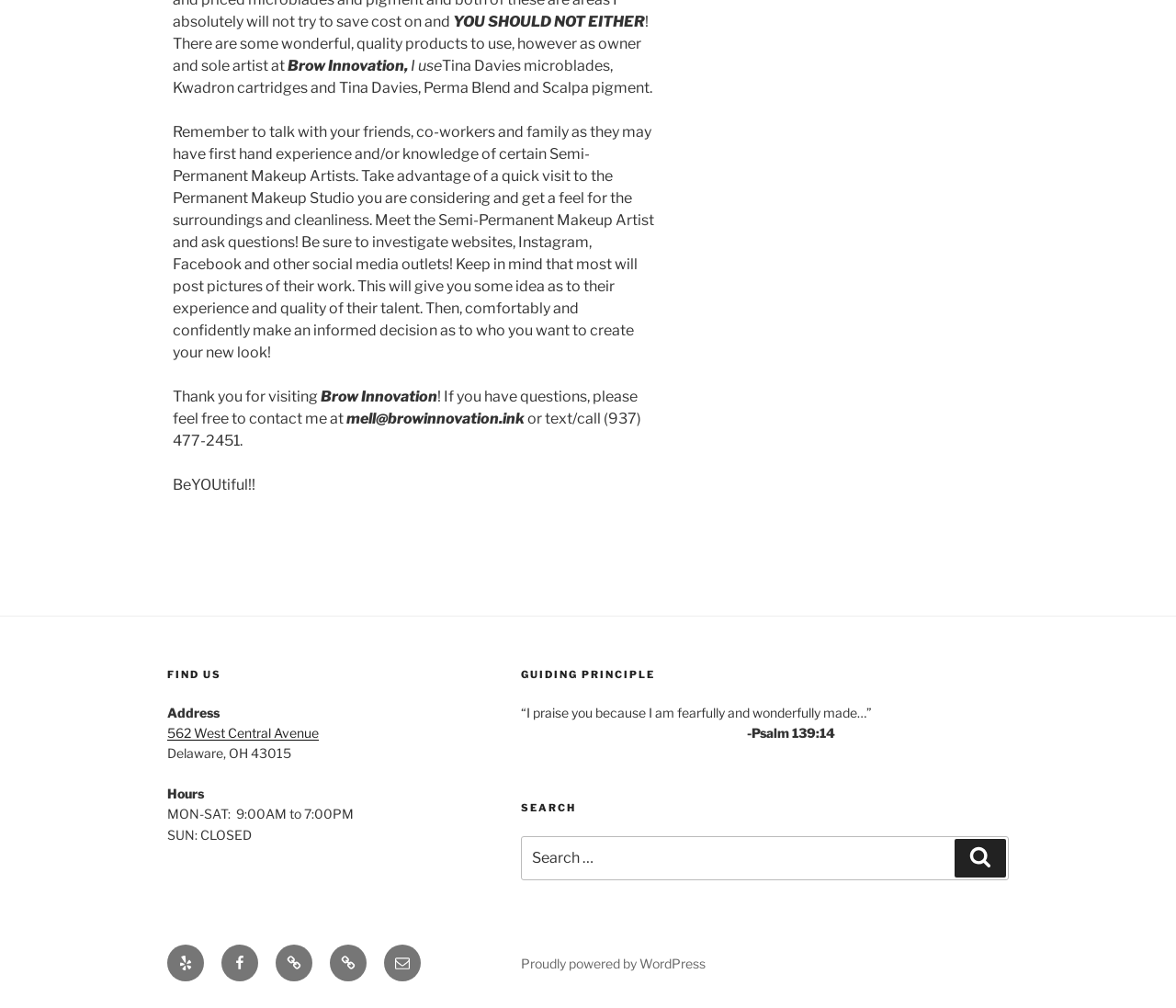Predict the bounding box coordinates for the UI element described as: "Accept all cookies". The coordinates should be four float numbers between 0 and 1, presented as [left, top, right, bottom].

None